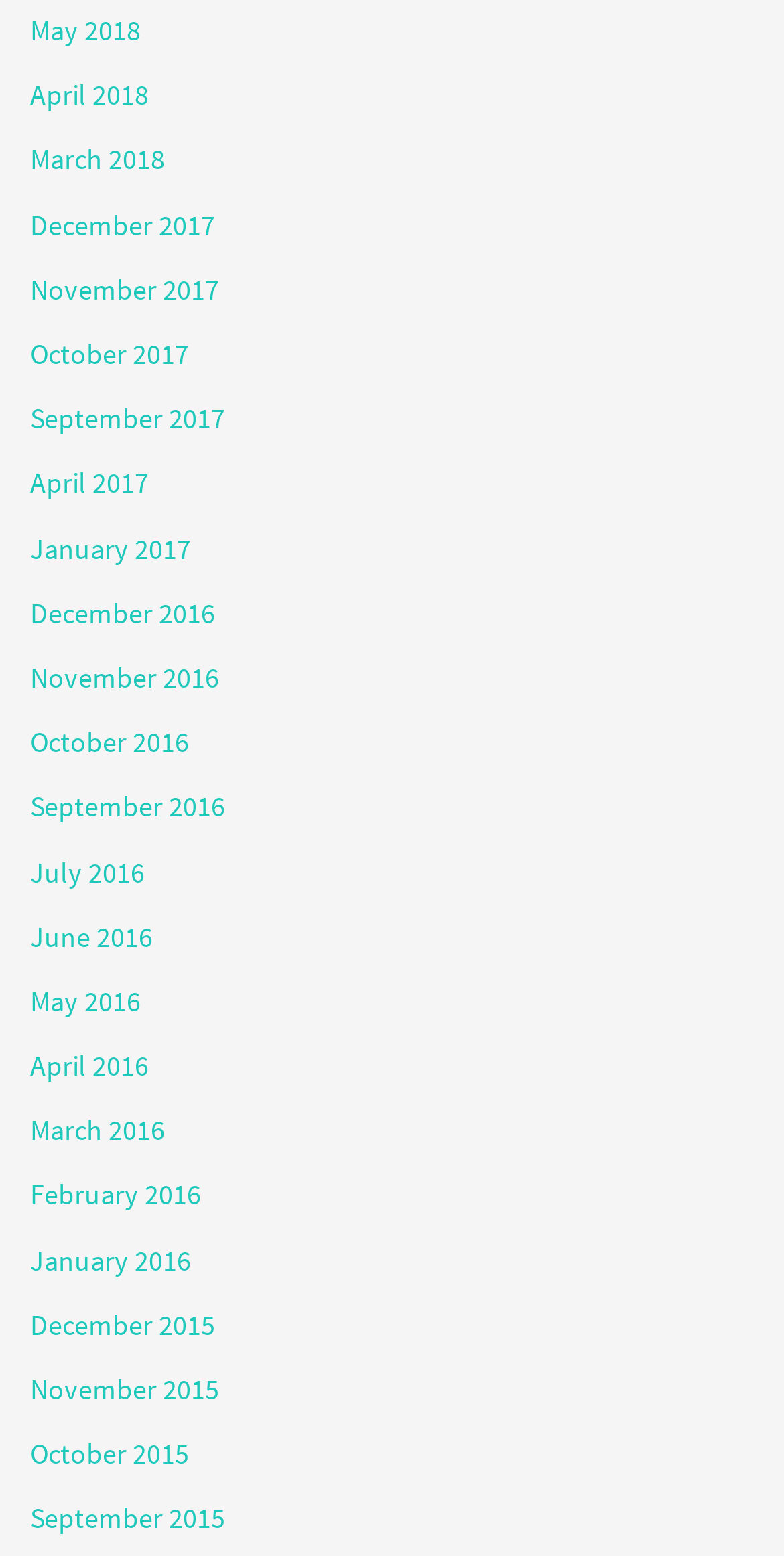How many months are listed in 2018?
Please look at the screenshot and answer using one word or phrase.

3